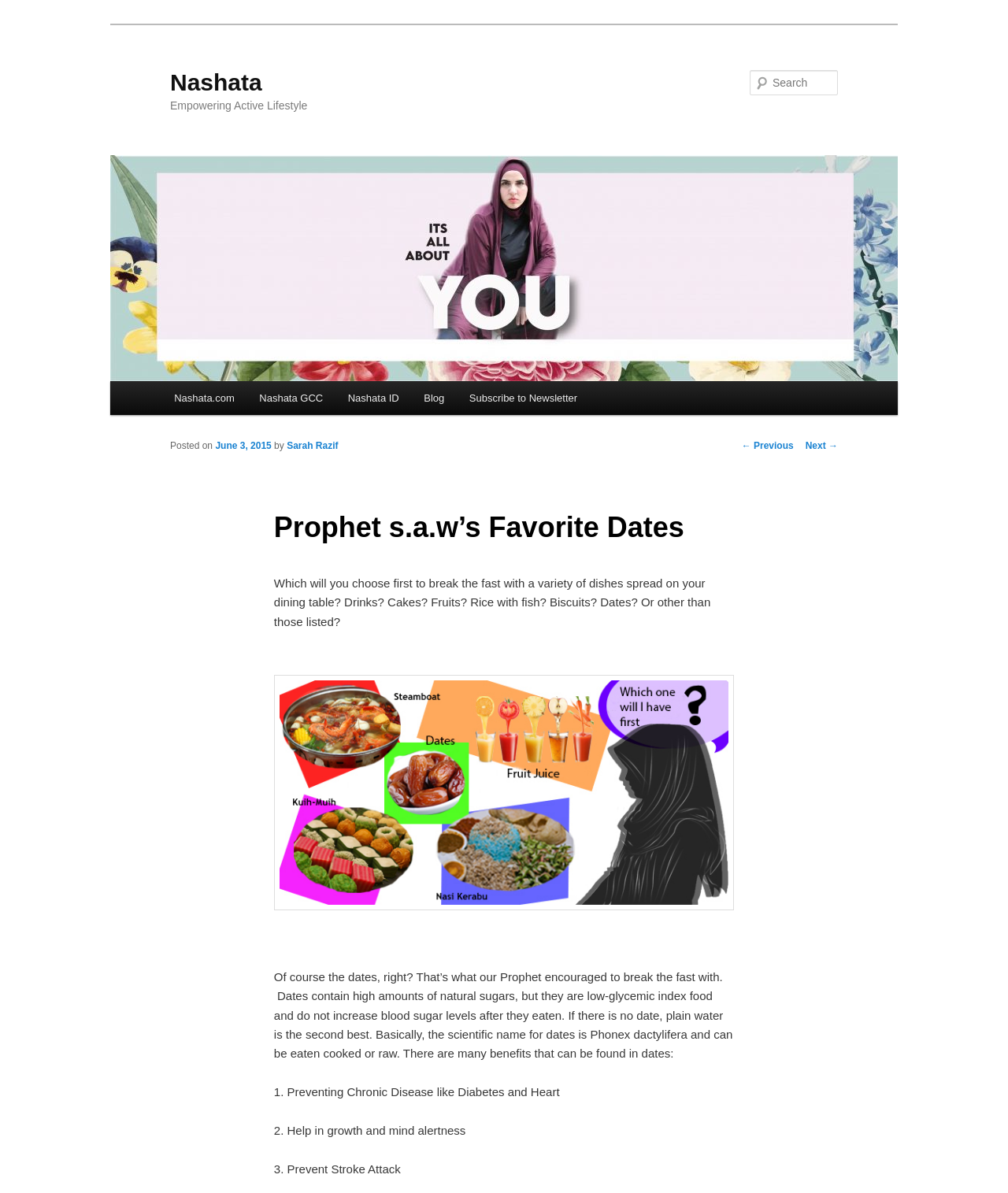What is the name of the website?
Can you offer a detailed and complete answer to this question?

The name of the website can be found in the heading element with the text 'Nashata' which is located at the top of the webpage, and also in the link element with the text 'Nashata.com' in the main menu section.